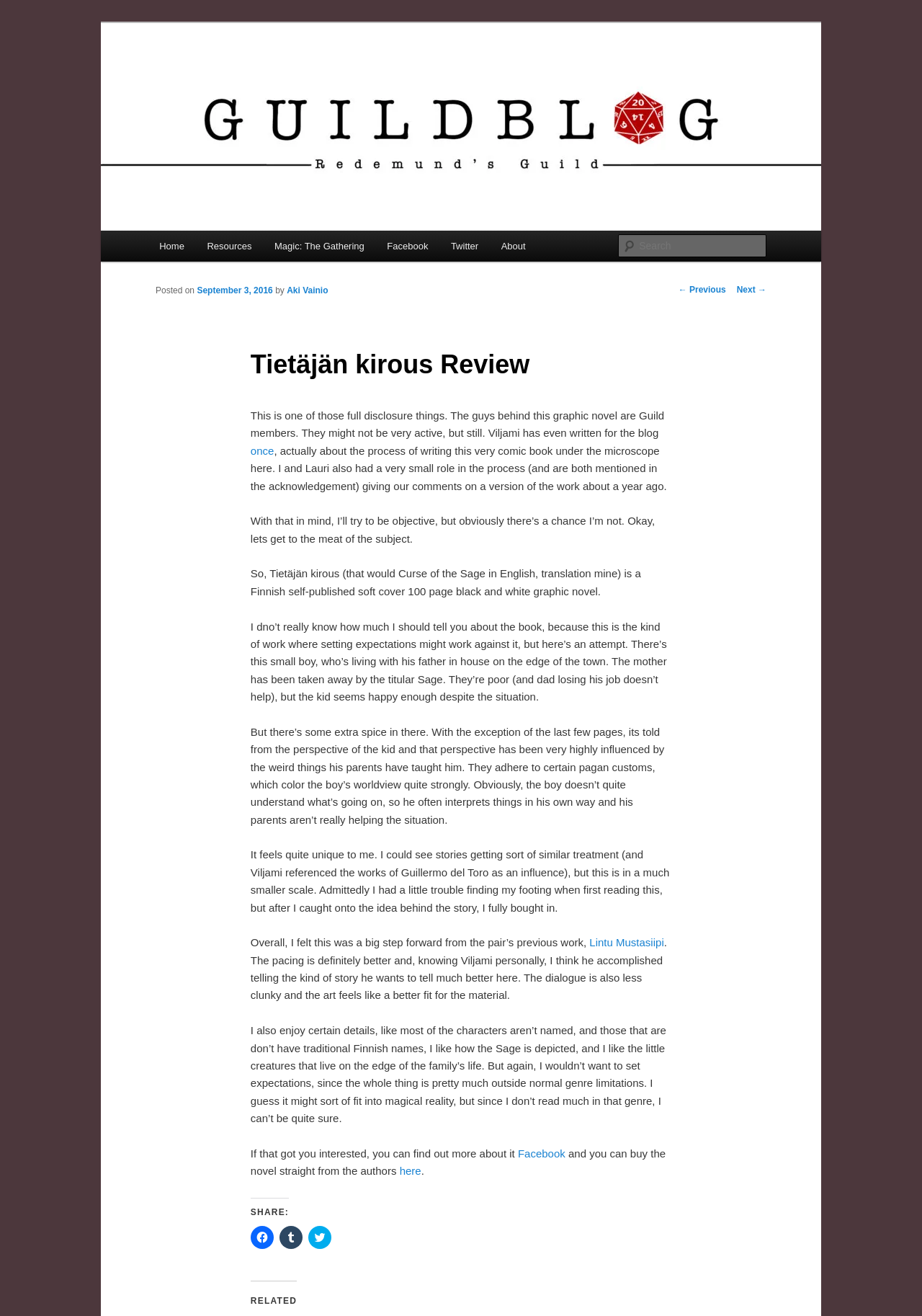What is the name of the graphic novel being reviewed?
Answer with a single word or short phrase according to what you see in the image.

Tietäjän kirous